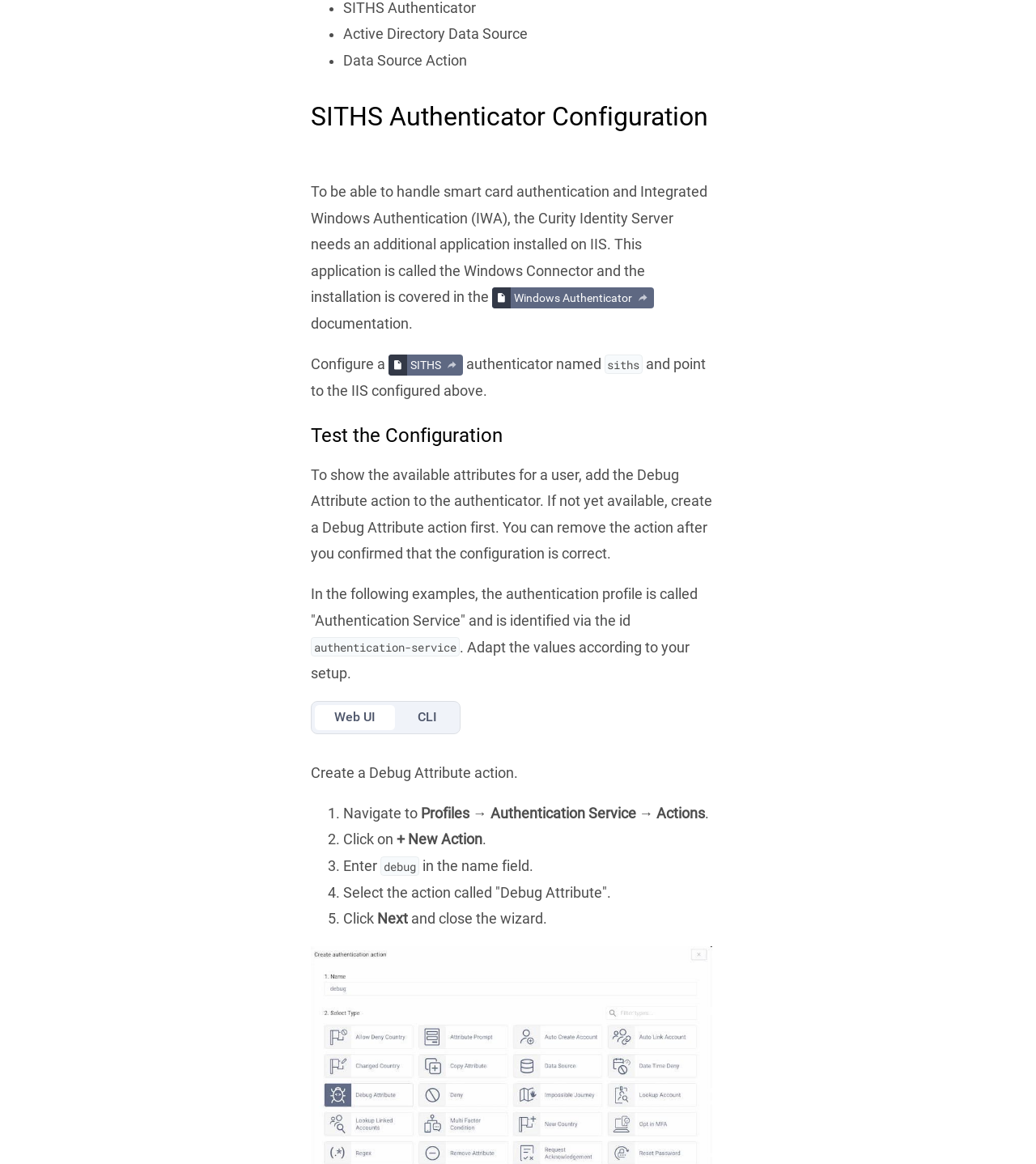Please specify the bounding box coordinates of the region to click in order to perform the following instruction: "Learn about Decentralized Identities".

[0.026, 0.118, 0.262, 0.156]